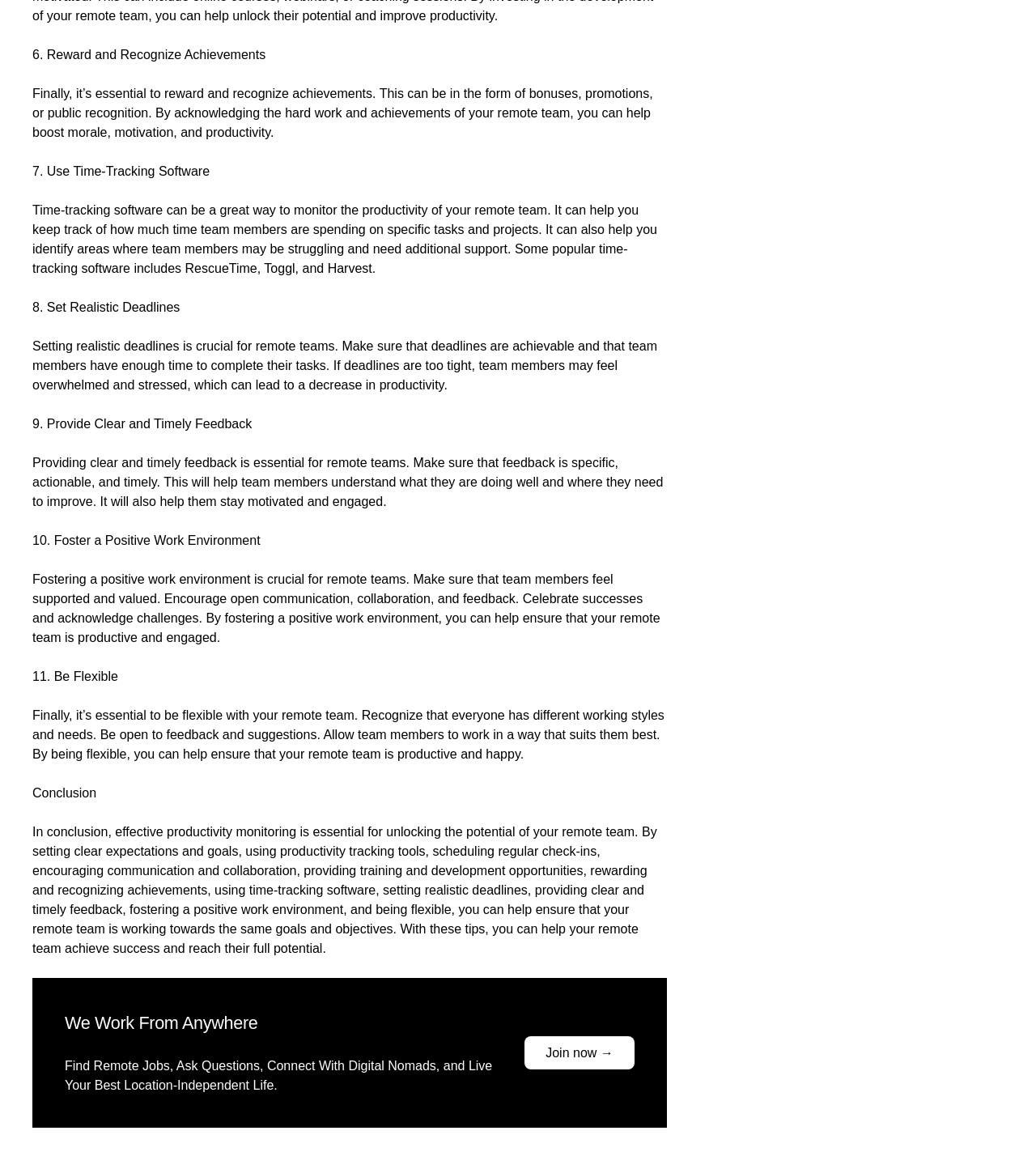By analyzing the image, answer the following question with a detailed response: How many tips are provided for remote team management?

I counted the number of StaticText elements that start with a number, which are 6, 7, 8, 9, 10, and 11, indicating 11 tips for remote team management.